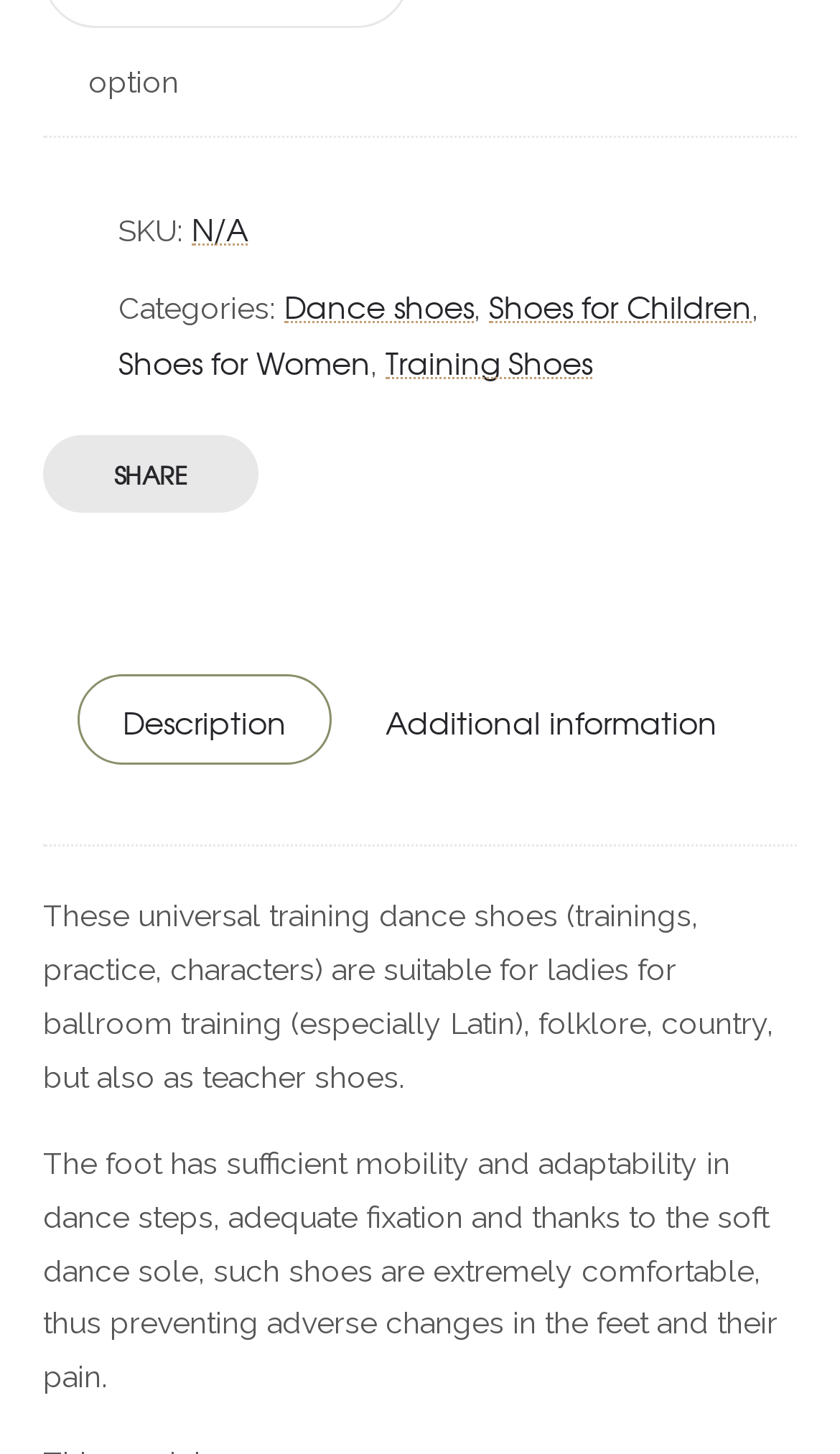Provide the bounding box for the UI element matching this description: "Shoes for Children".

[0.582, 0.194, 0.895, 0.223]